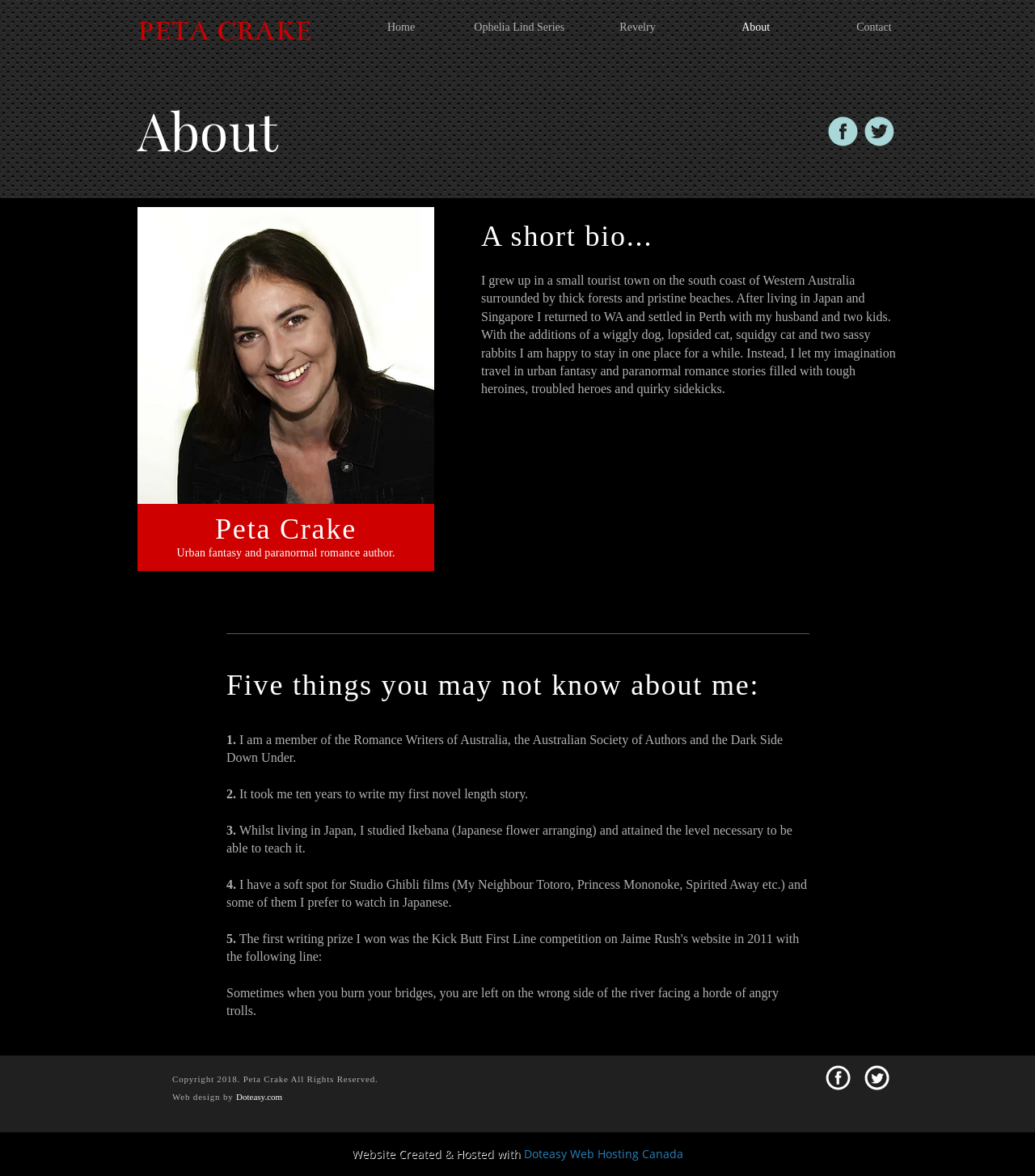What is the author's favorite film genre?
From the details in the image, provide a complete and detailed answer to the question.

I inferred this answer by reading the static text 'I have a soft spot for Studio Ghibli films (My Neighbour Totoro, Princess Mononoke, Spirited Away etc.)' which suggests that the author enjoys Studio Ghibli films.